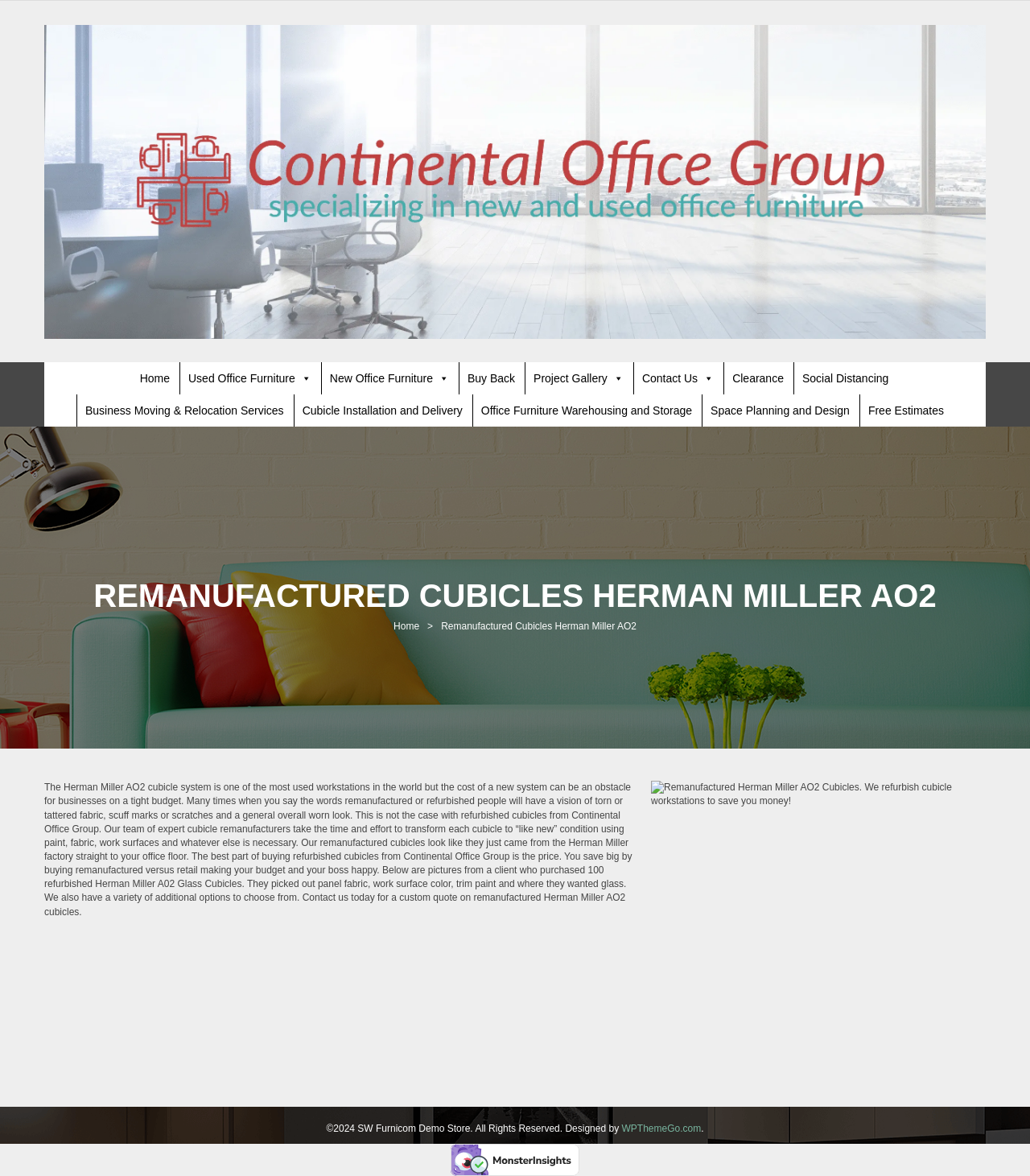Determine the bounding box coordinates of the region that needs to be clicked to achieve the task: "View 'Used Office Furniture'".

[0.175, 0.308, 0.31, 0.335]